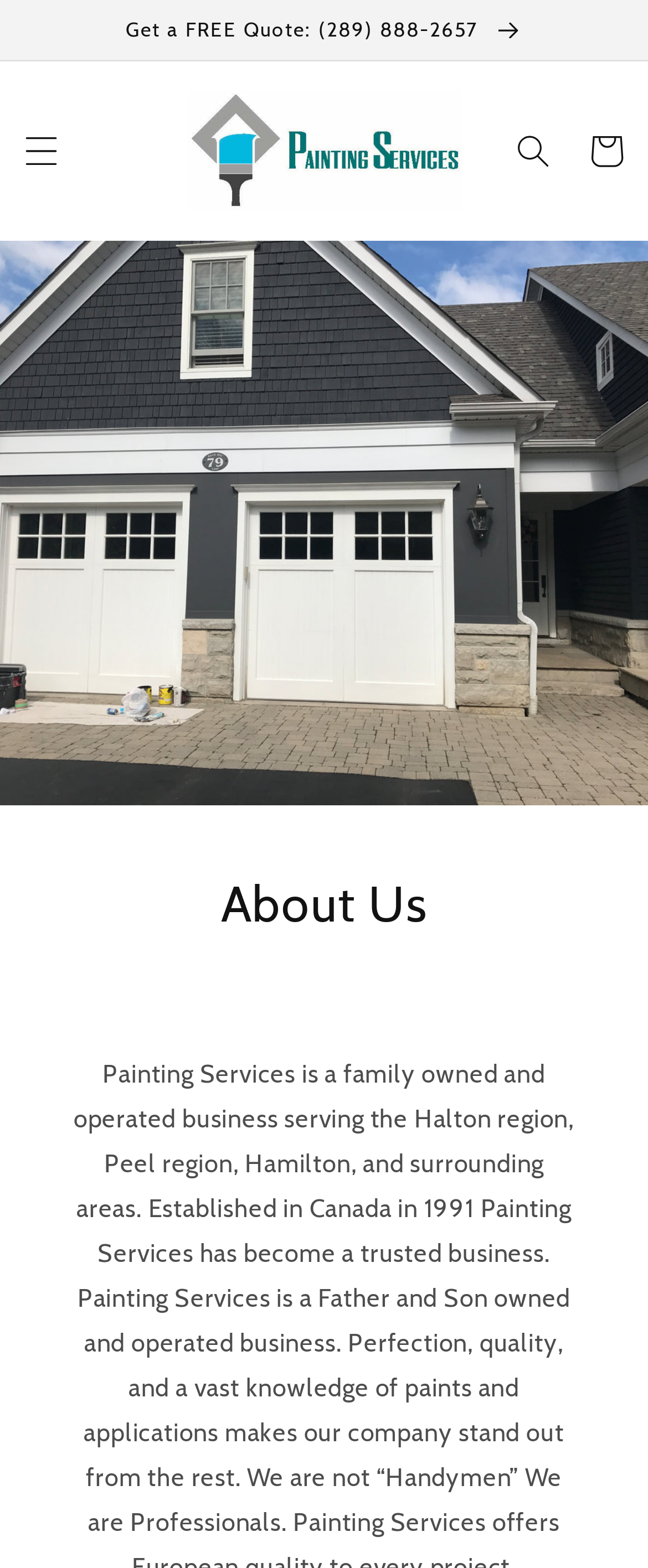Using the information from the screenshot, answer the following question thoroughly:
What is the phone number to get a free quote?

I found the phone number by looking at the announcement region at the top of the page, where it says 'Get a FREE Quote: (289) 888-2657'.